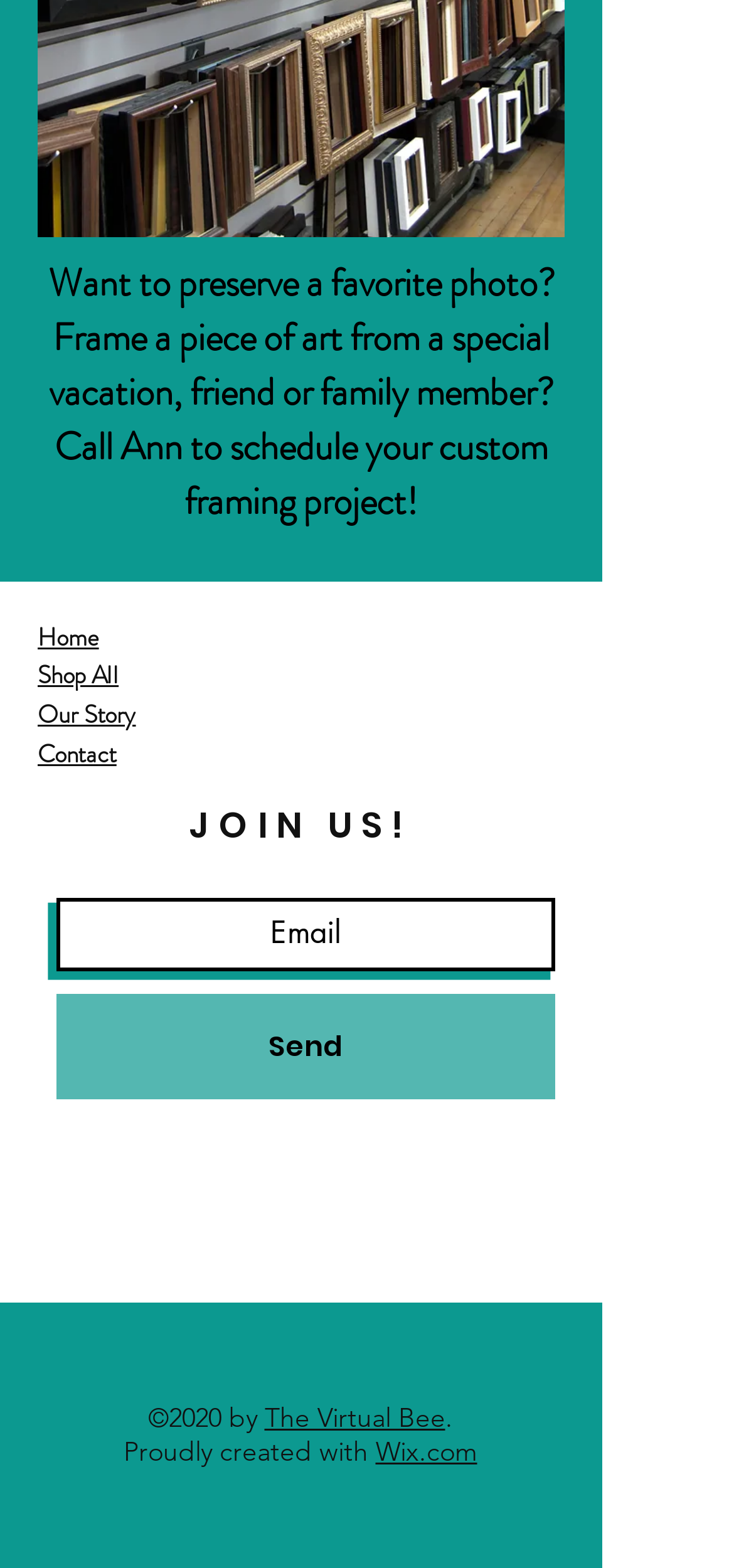Please identify the bounding box coordinates of the area that needs to be clicked to follow this instruction: "Visit the 'Home' page".

[0.051, 0.394, 0.135, 0.417]